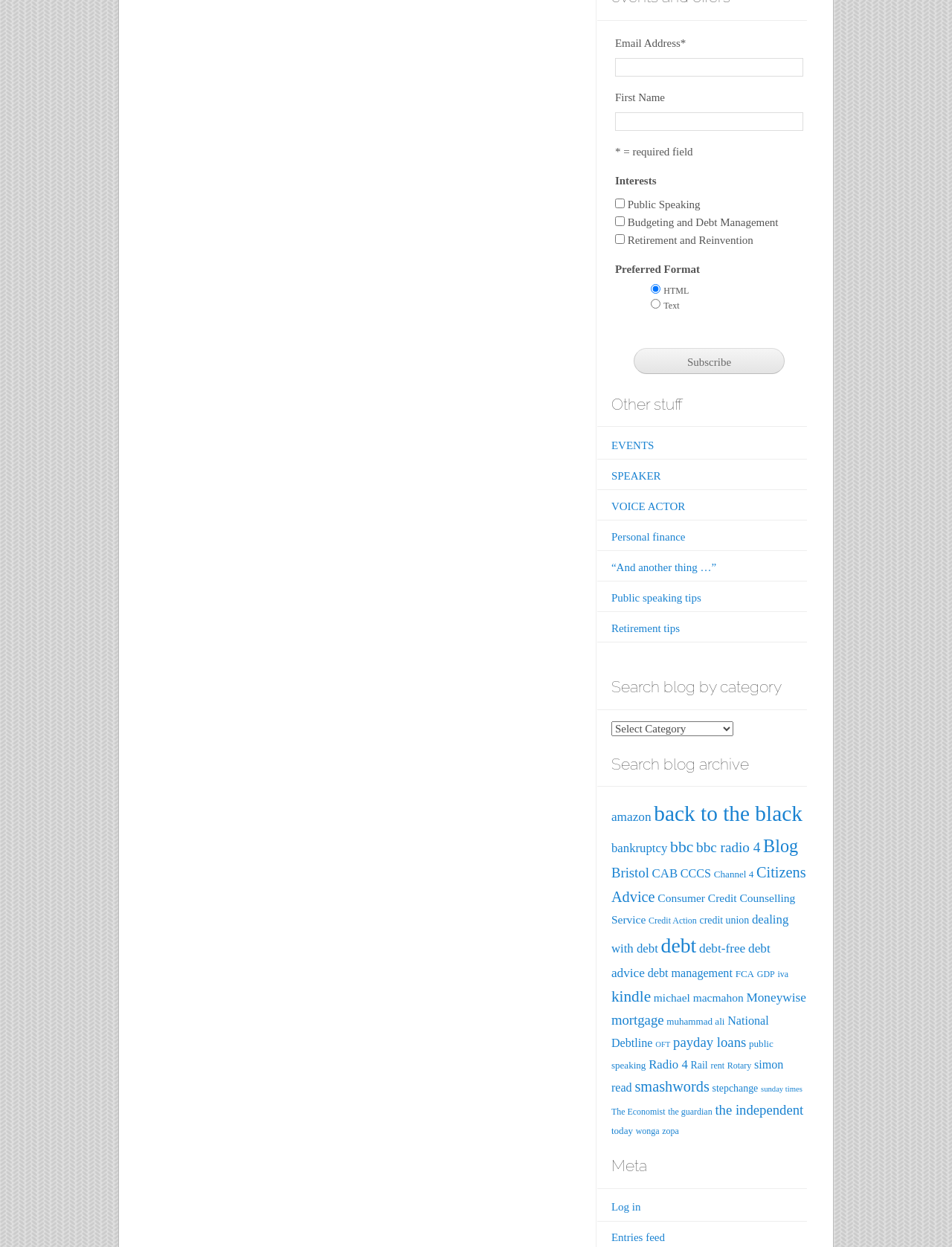How many headings are there on the webpage?
Look at the image and answer the question using a single word or phrase.

4